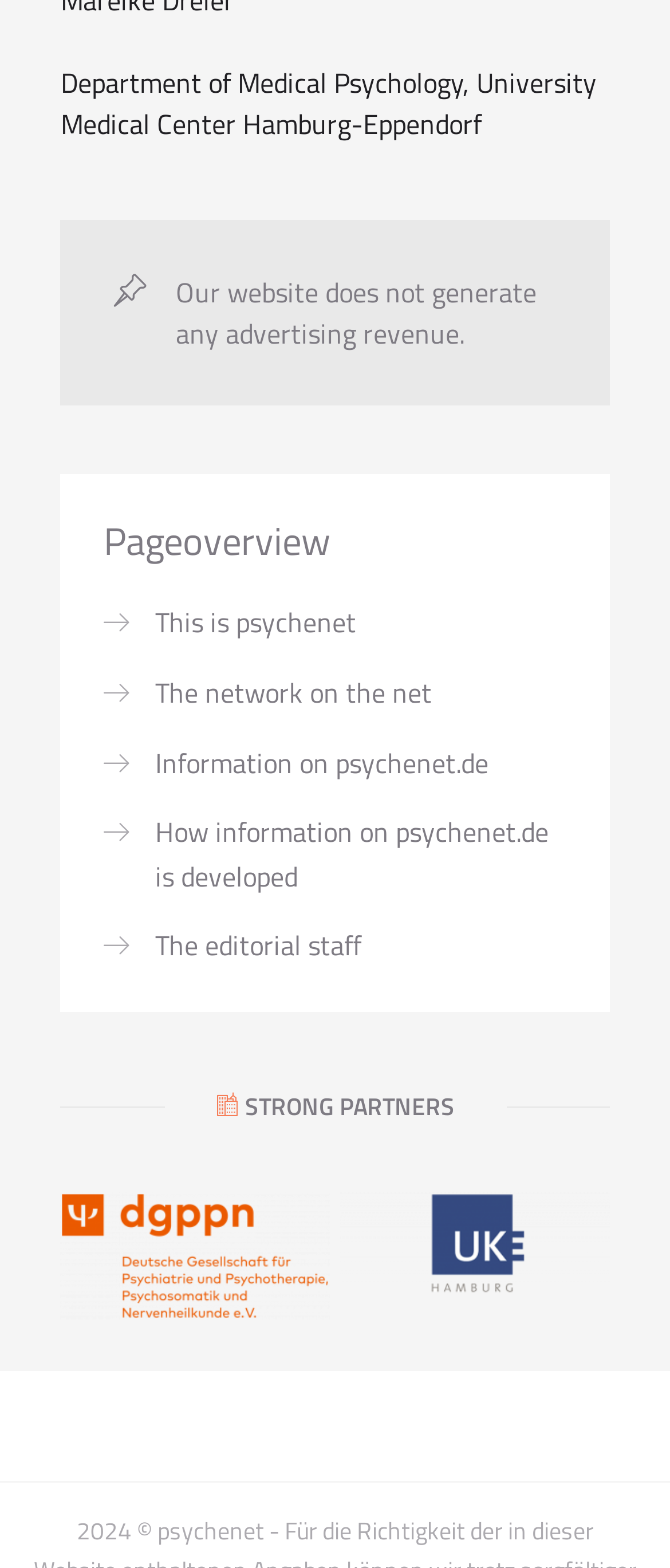Please specify the bounding box coordinates of the clickable region necessary for completing the following instruction: "Visit the Department of Medical Psychology, University Medical Center Hamburg-Eppendorf website". The coordinates must consist of four float numbers between 0 and 1, i.e., [left, top, right, bottom].

[0.09, 0.04, 0.89, 0.092]